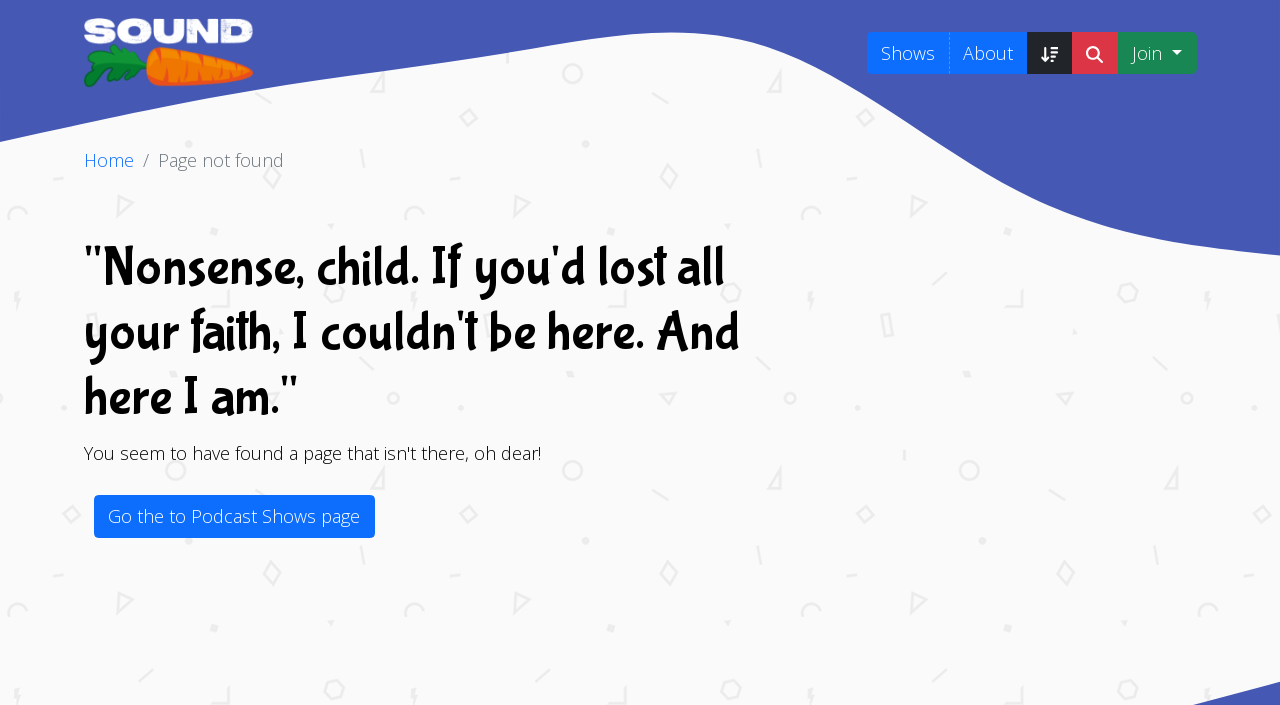How many images are on the page?
From the screenshot, provide a brief answer in one word or phrase.

2